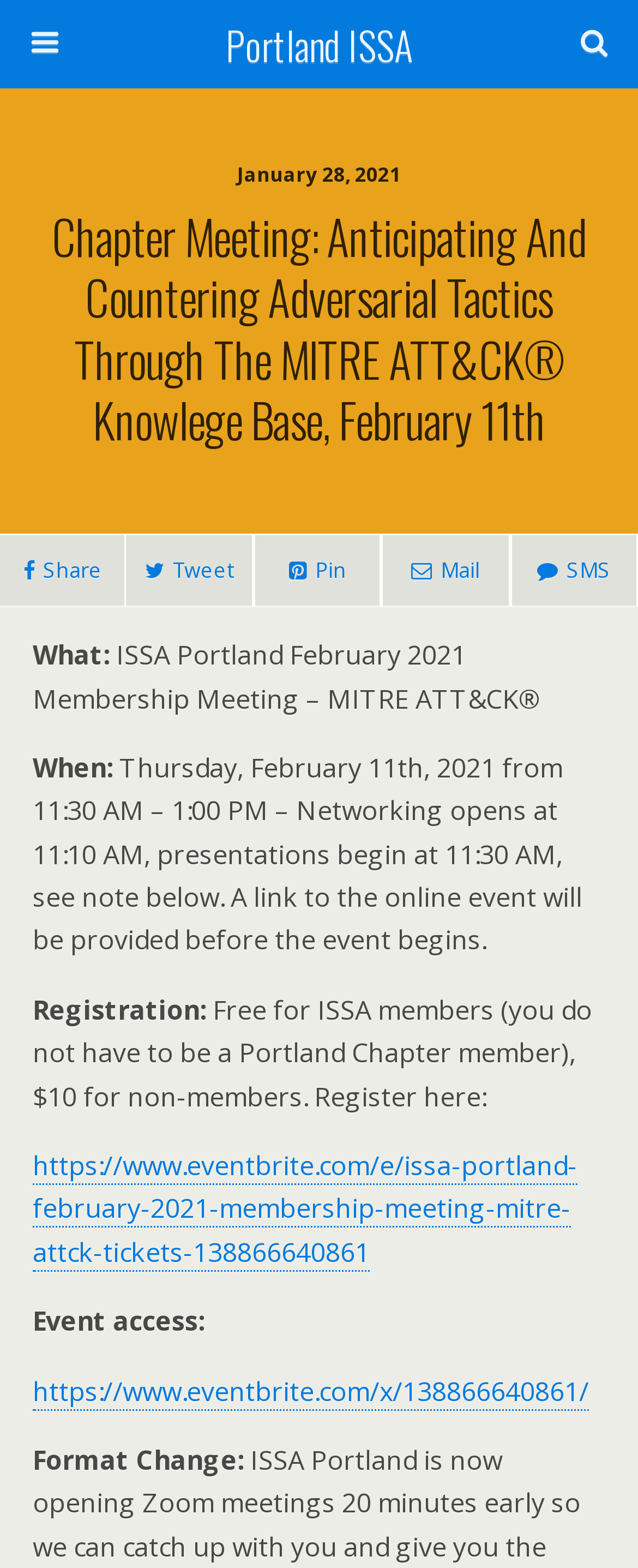Could you highlight the region that needs to be clicked to execute the instruction: "Register for the event"?

[0.051, 0.732, 0.905, 0.811]